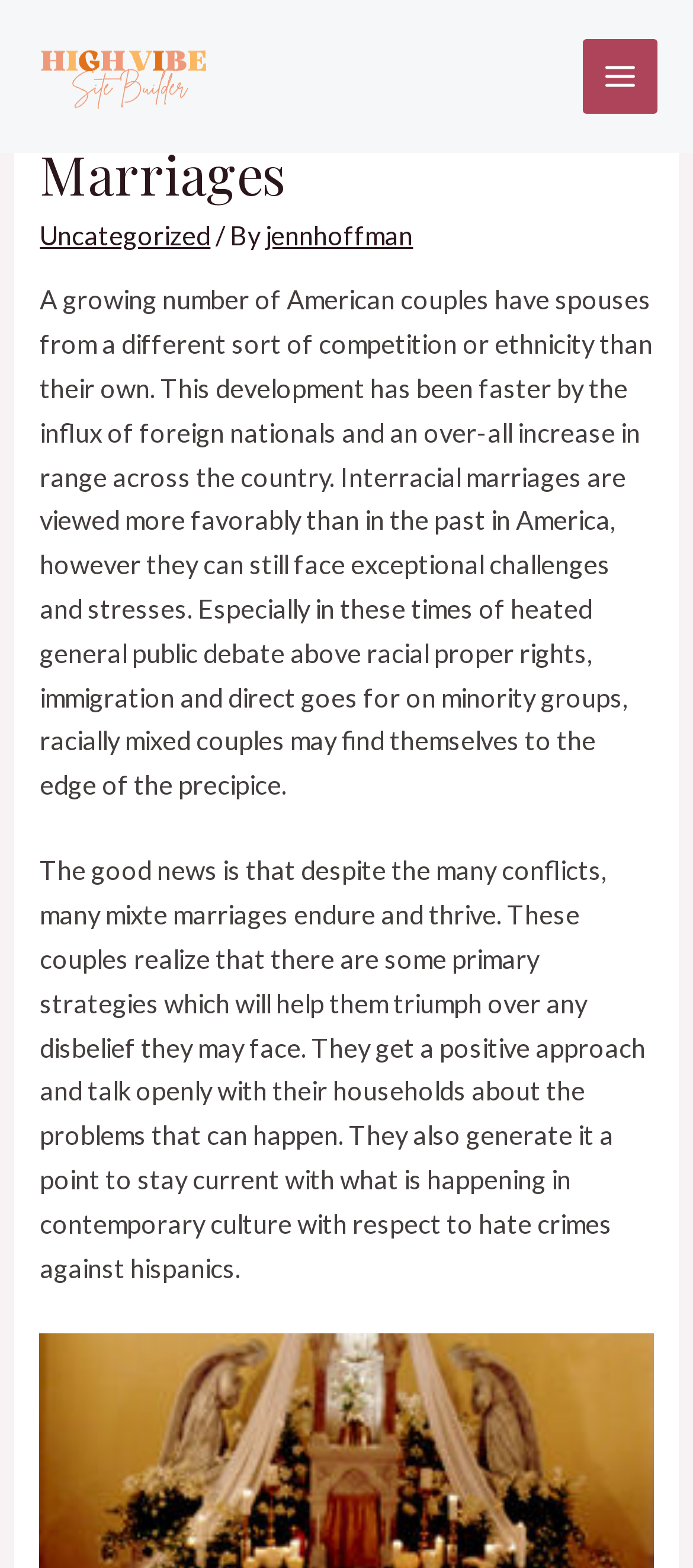What is the tone of the text on this webpage?
Look at the screenshot and respond with one word or a short phrase.

Positive and informative